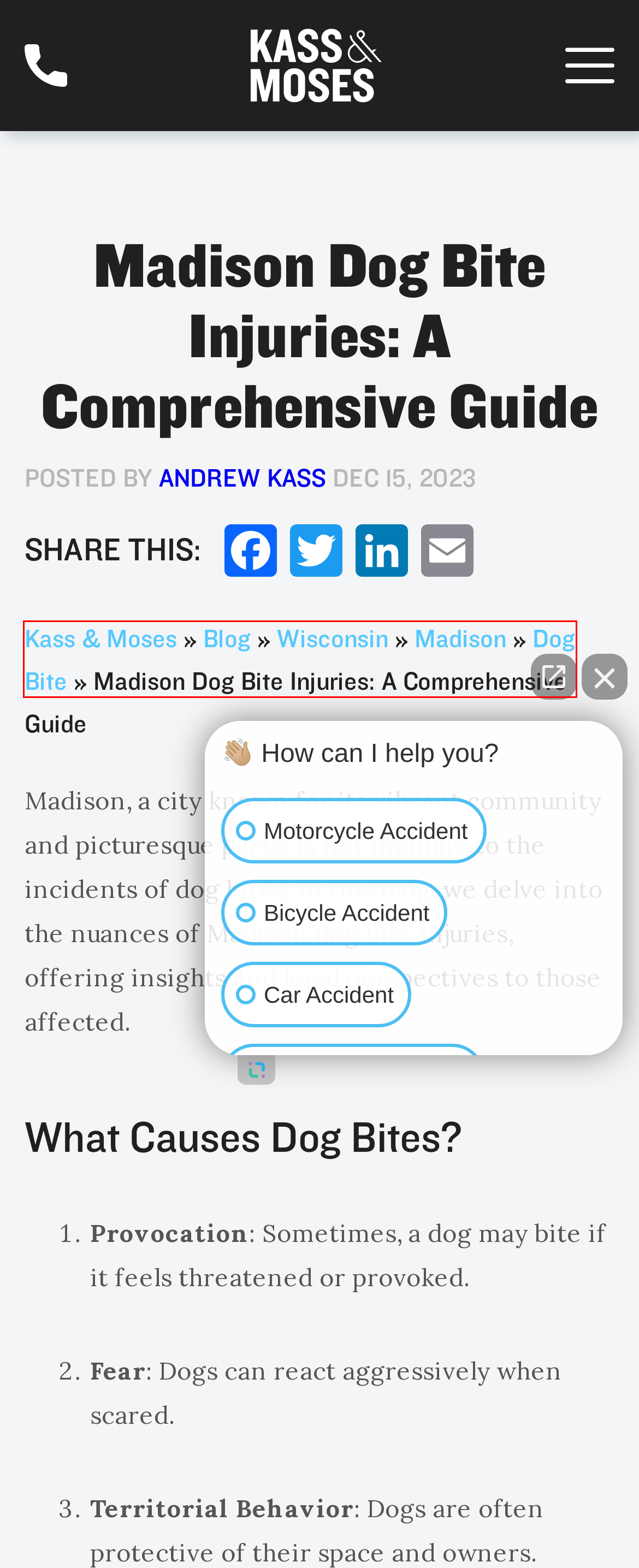Examine the screenshot of a webpage with a red bounding box around an element. Then, select the webpage description that best represents the new page after clicking the highlighted element. Here are the descriptions:
A. Andrew Kass - Kass & Moses
B. Wisconsin Blogs - Kass & Moses
C. Motorcycle & Bicycle Personal Injury Attorney - Kass & Moses
D. Blog - Kass & Moses
E. Dog Bite Blogs - Kass & Moses
F. Fractured Leg in a Northbrook Car Accident - Kass & Moses
G. Understanding Dog Bites in Edwardsville, IL - Kass & Moses
H. Madison Blogs - Kass & Moses

E